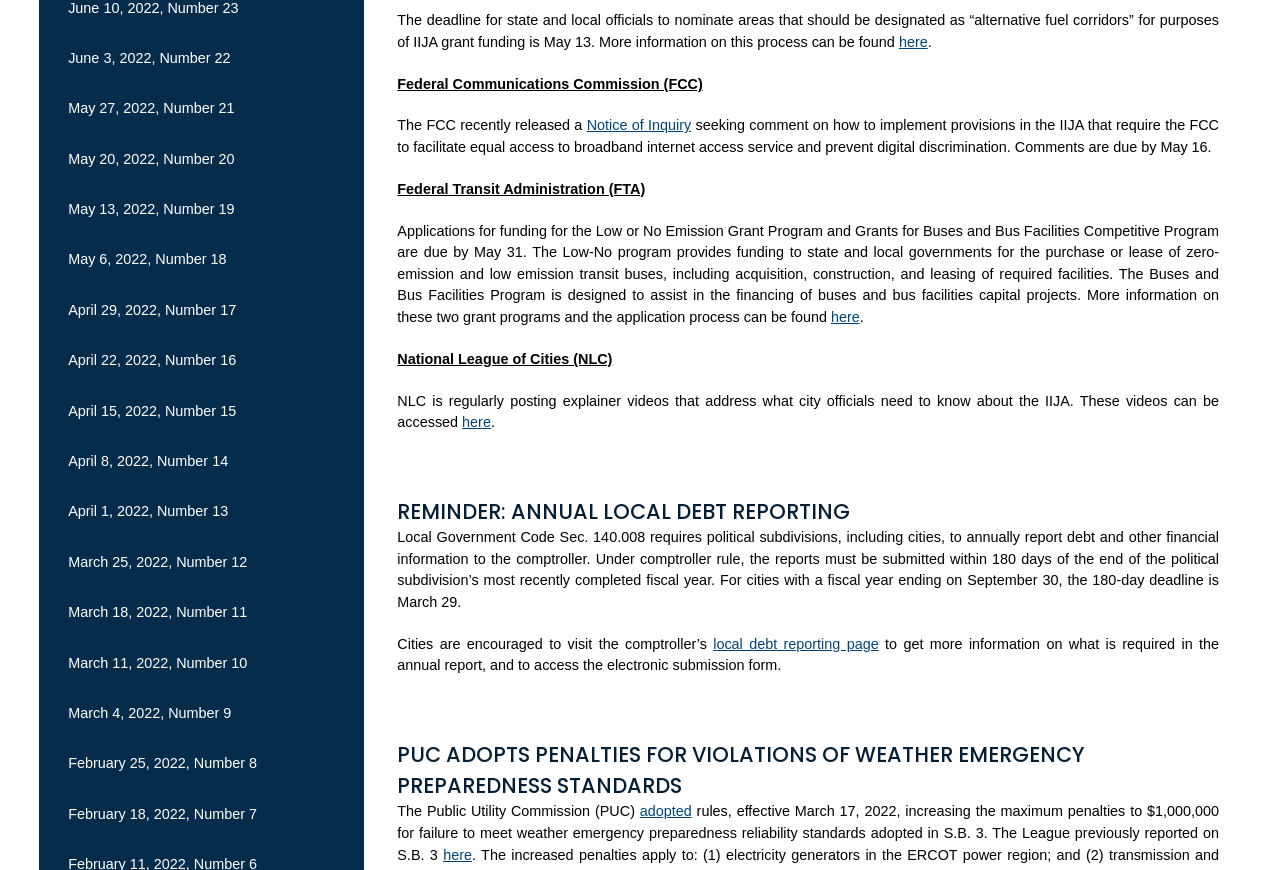Please find the bounding box coordinates for the clickable element needed to perform this instruction: "Read the Notice of Inquiry".

[0.458, 0.135, 0.54, 0.153]